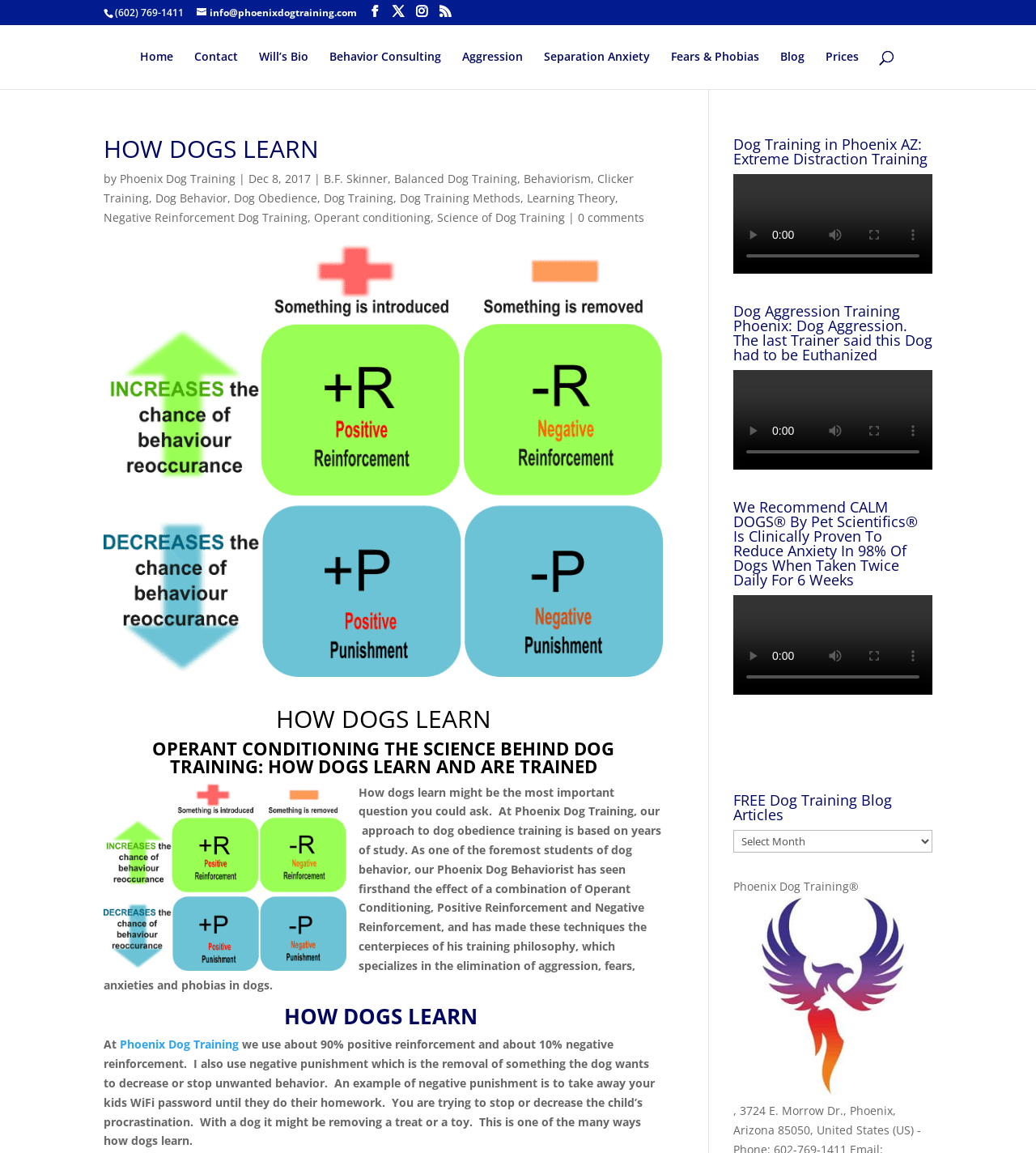Extract the bounding box of the UI element described as: "name="s" placeholder="Search …" title="Search for:"".

[0.053, 0.021, 0.953, 0.022]